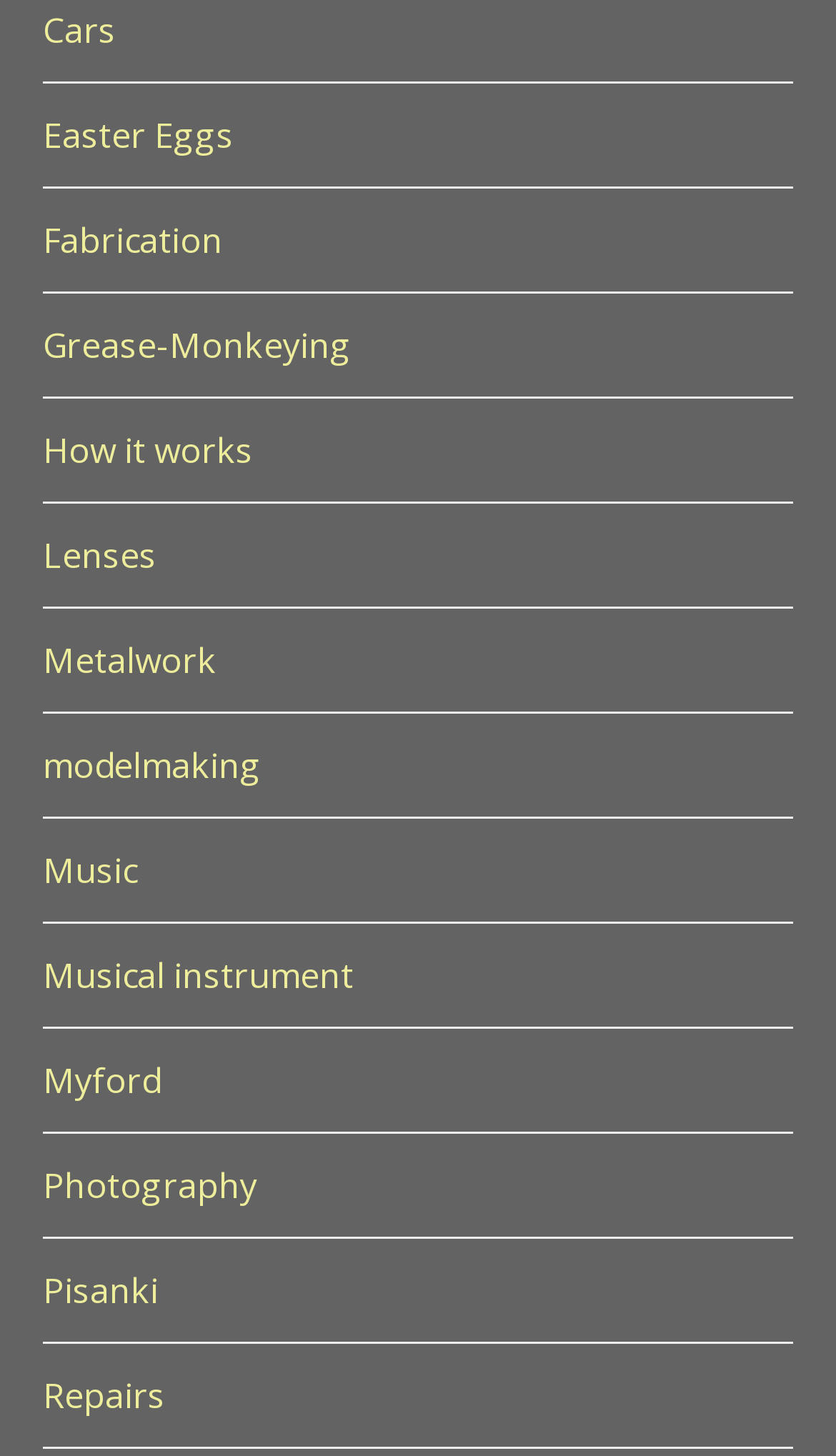What is the vertical position of the 'Lenses' link?
Relying on the image, give a concise answer in one word or a brief phrase.

Above 'Metalwork'